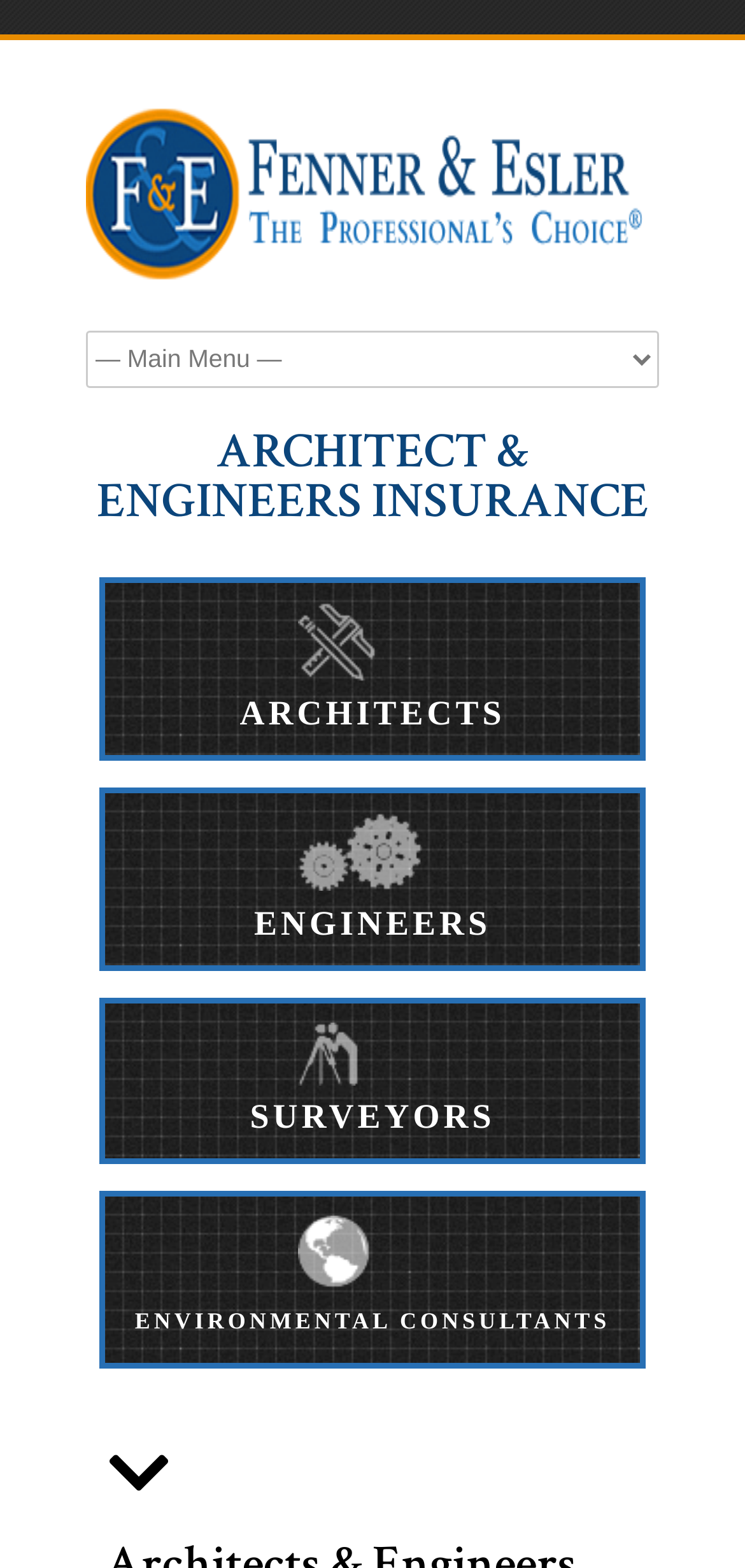Identify the bounding box coordinates for the UI element described as follows: "Environmental Consultants". Ensure the coordinates are four float numbers between 0 and 1, formatted as [left, top, right, bottom].

[0.181, 0.833, 0.819, 0.85]